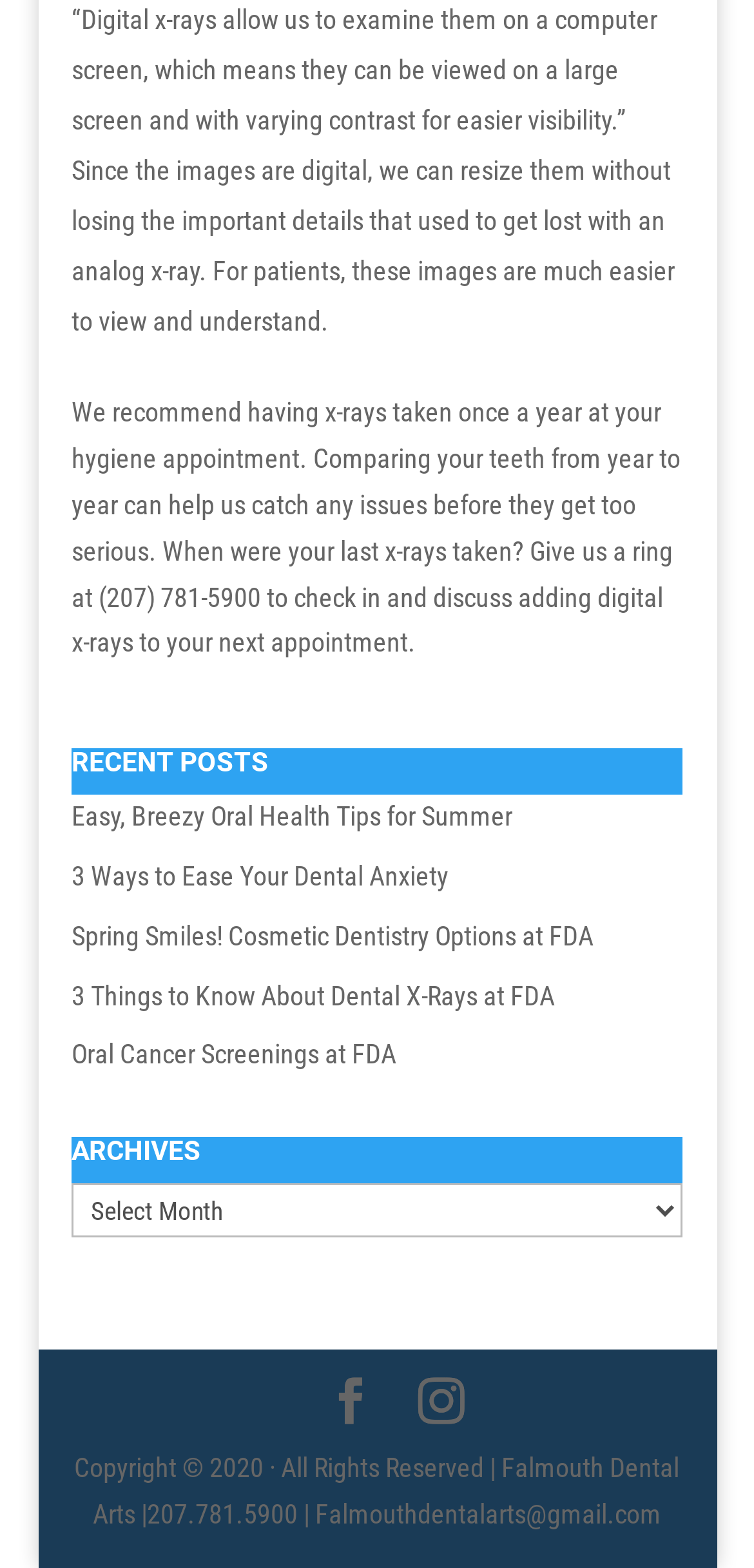Specify the bounding box coordinates for the region that must be clicked to perform the given instruction: "Contact Falmouth Dental Arts".

[0.099, 0.926, 0.901, 0.975]